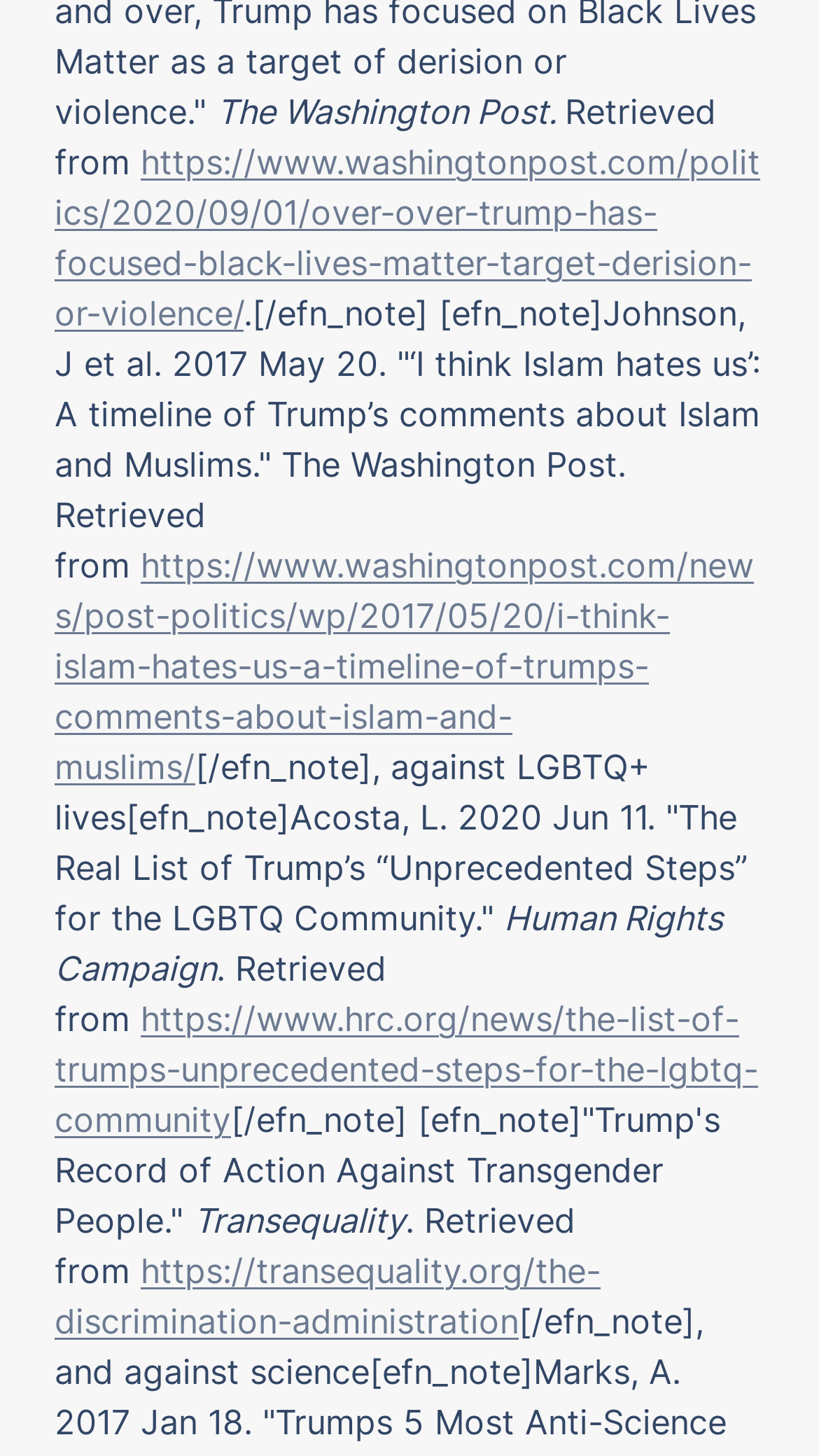What organization is mentioned in relation to LGBTQ+ lives?
Please respond to the question with a detailed and well-explained answer.

In the middle of the webpage, there is a static text element that mentions 'Human Rights Campaign' in the context of LGBTQ+ lives. This organization is likely being referenced as a source or authority on the topic.